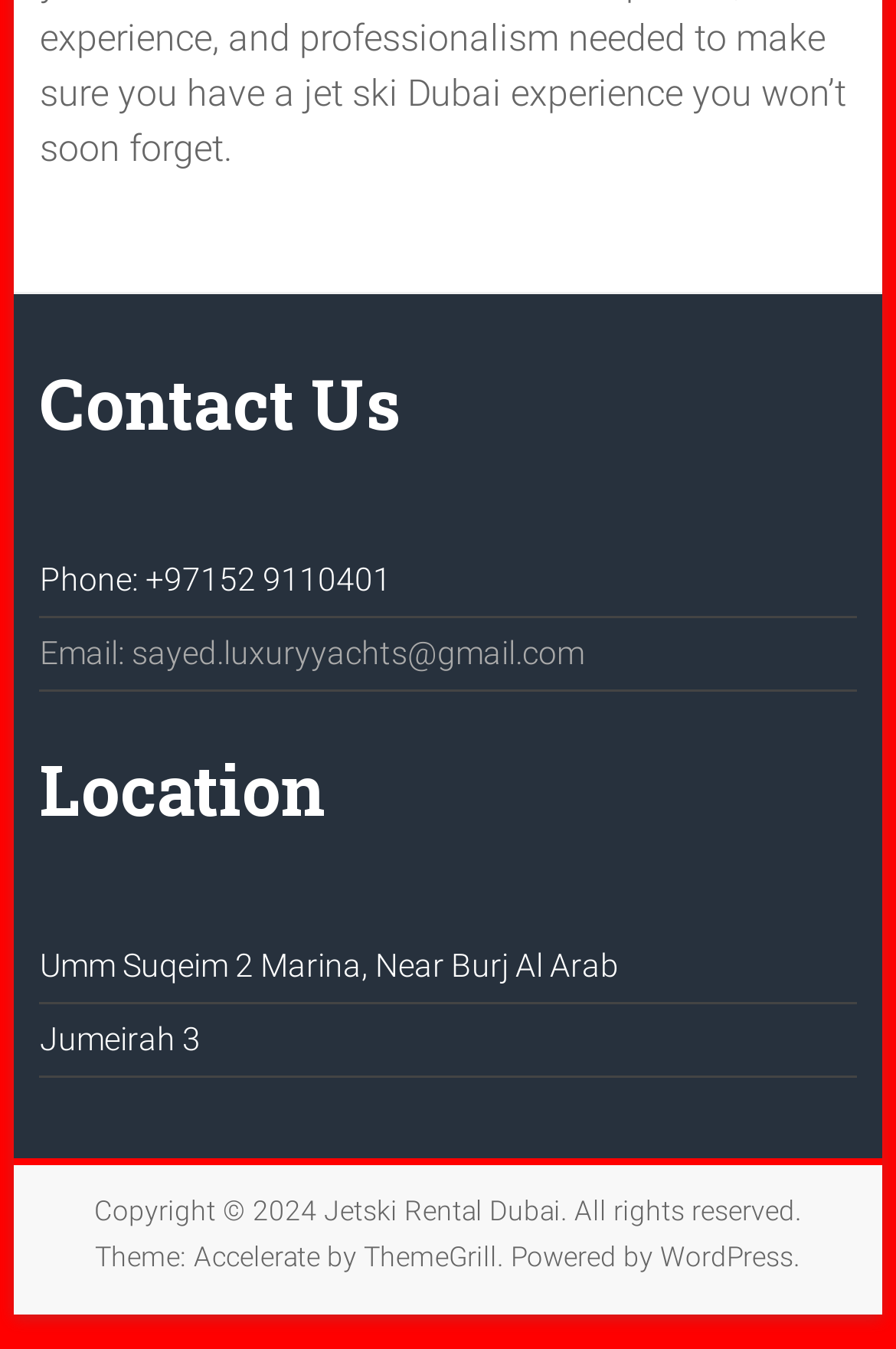Please give a one-word or short phrase response to the following question: 
What is the name of the theme used?

Accelerate